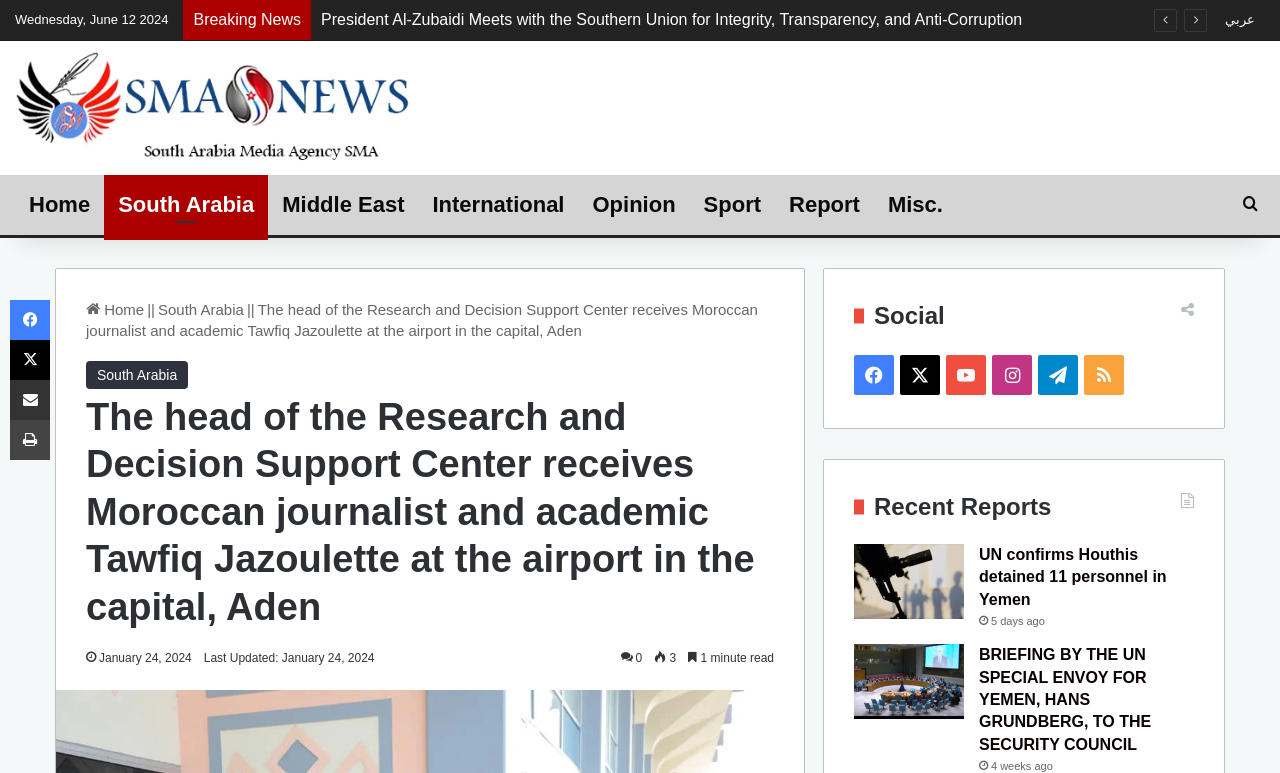What is the social media platform represented by the icon ''?
Answer the question with a single word or phrase by looking at the picture.

YouTube